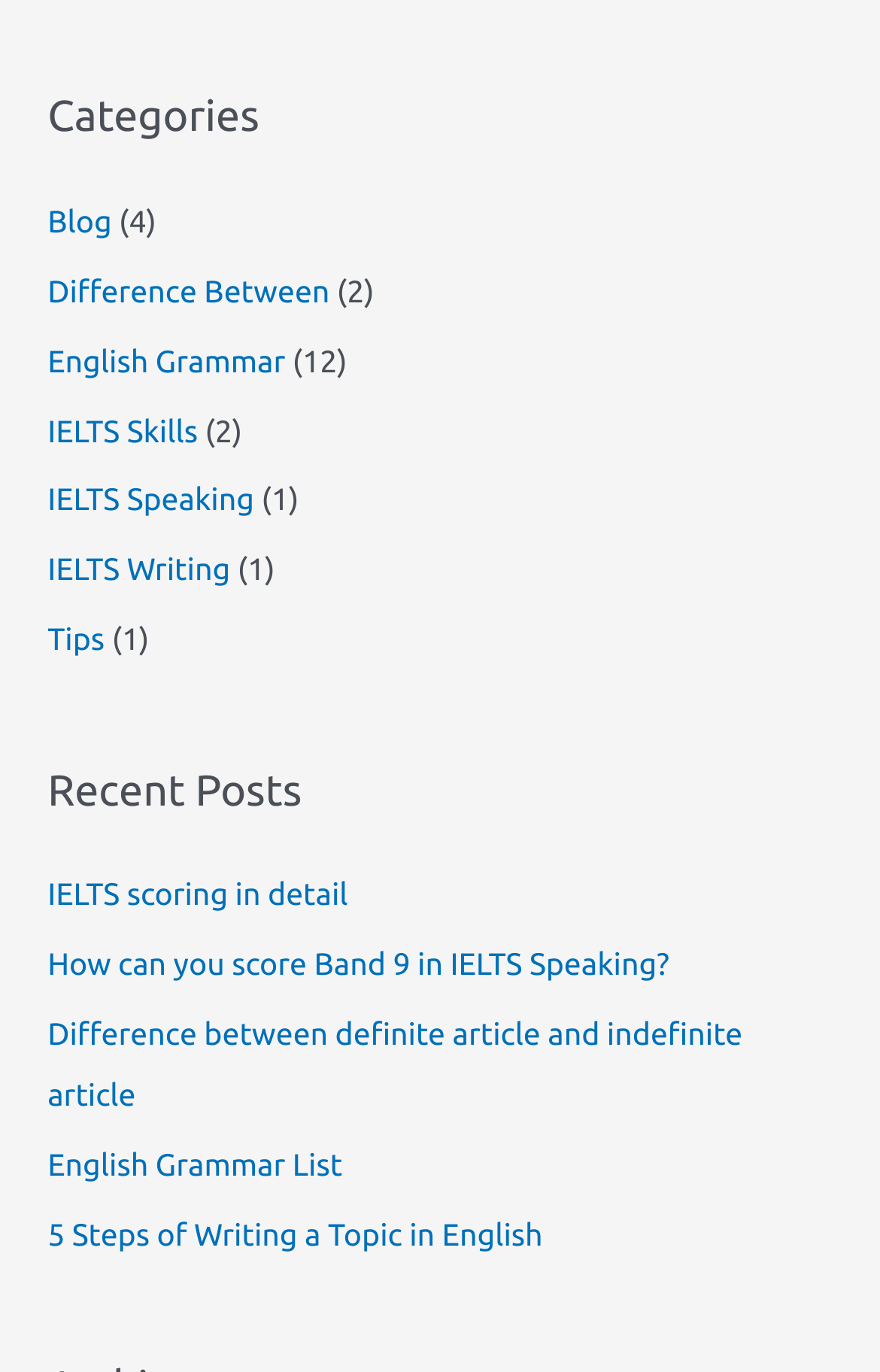Please provide a comprehensive response to the question below by analyzing the image: 
What is the first category listed?

The first category listed is 'Blog' which can be found in the 'Categories' section at the top of the webpage.